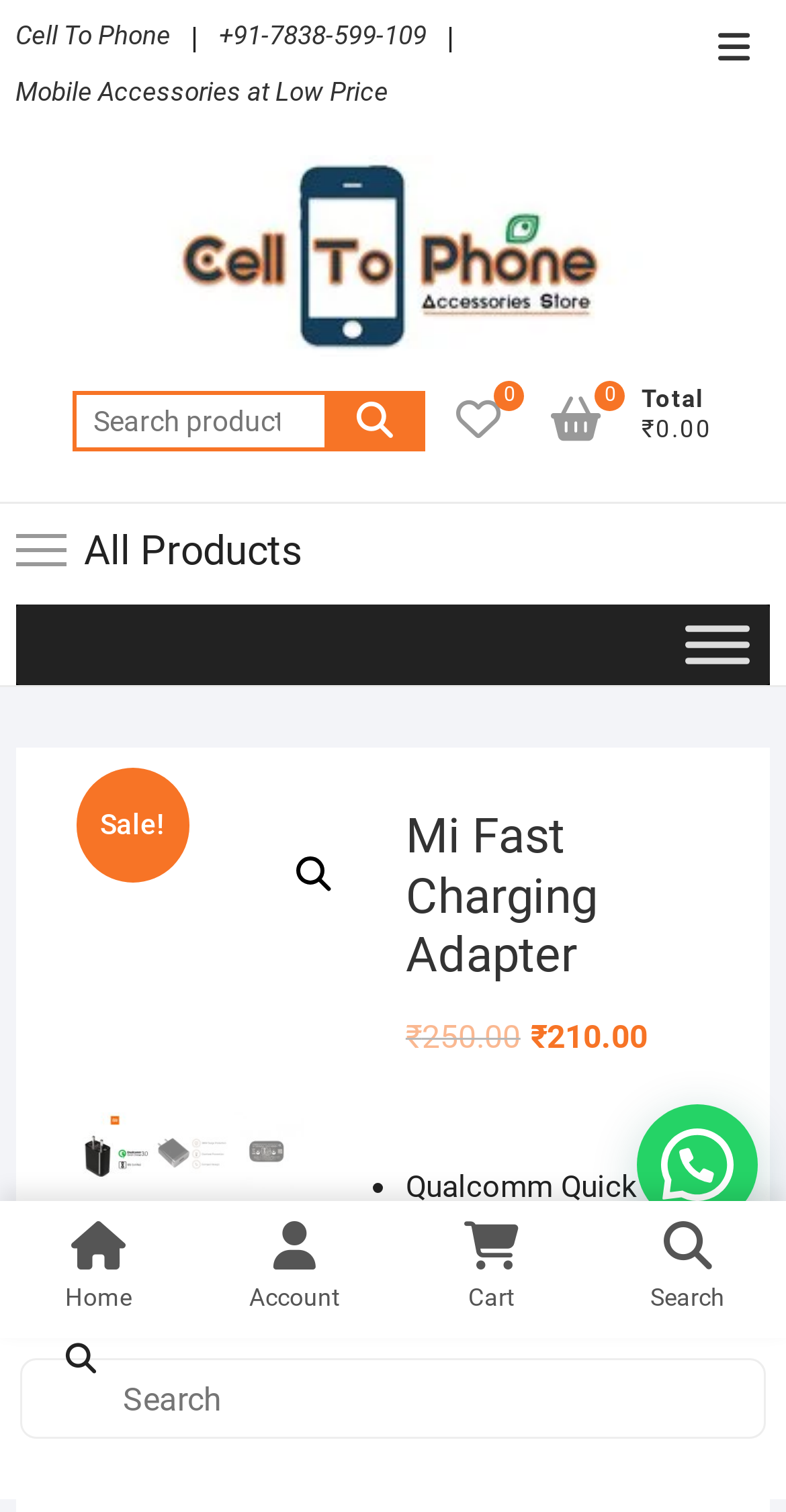Please determine the bounding box coordinates of the element's region to click for the following instruction: "View all products".

[0.02, 0.333, 0.384, 0.4]